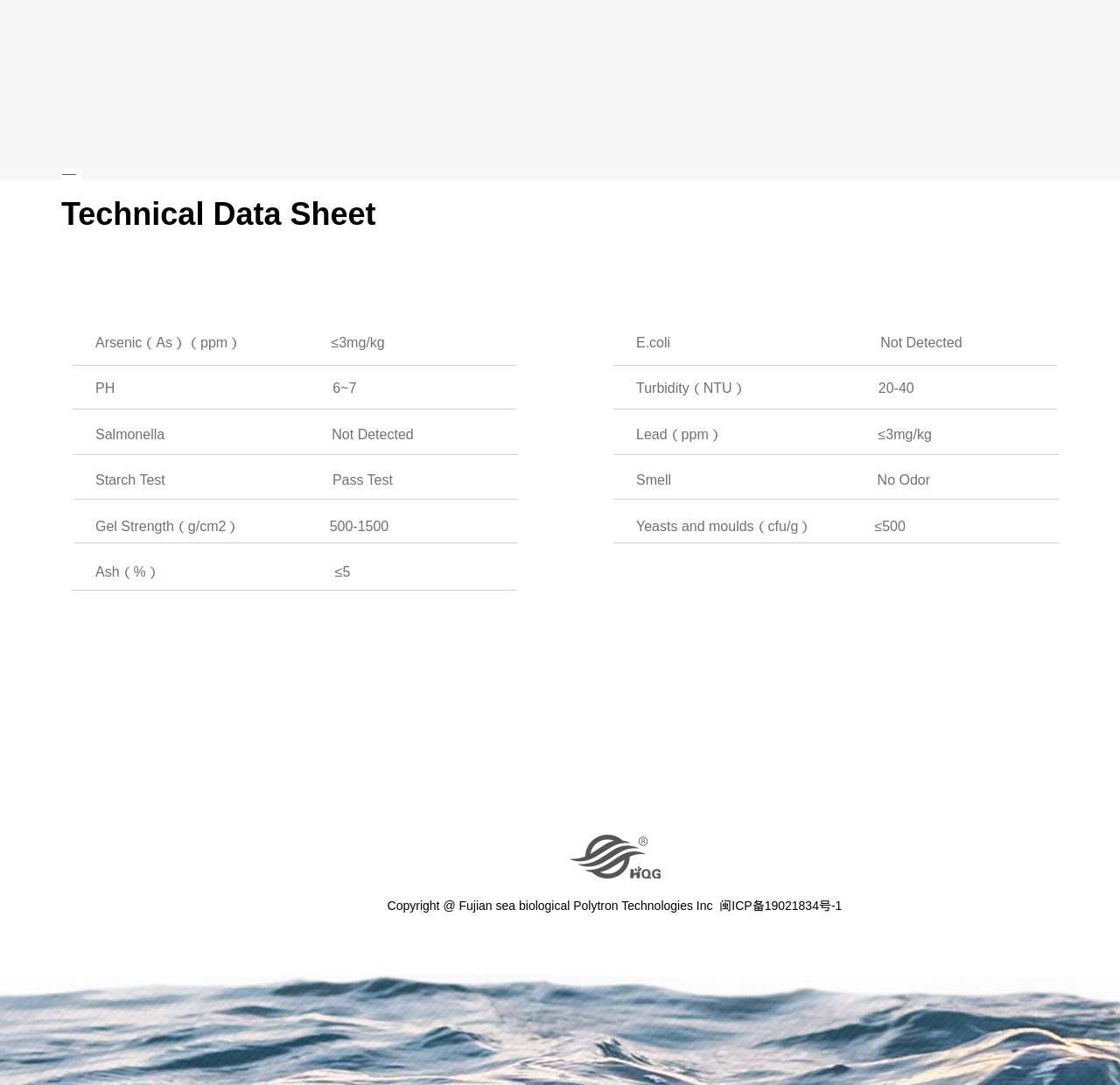What is the result of the Salmonella test?
Please give a detailed and elaborate answer to the question based on the image.

I examined the technical data sheet section and found the result of the Salmonella test, which is 'Not Detected'. This suggests that the substance being tested did not contain Salmonella.